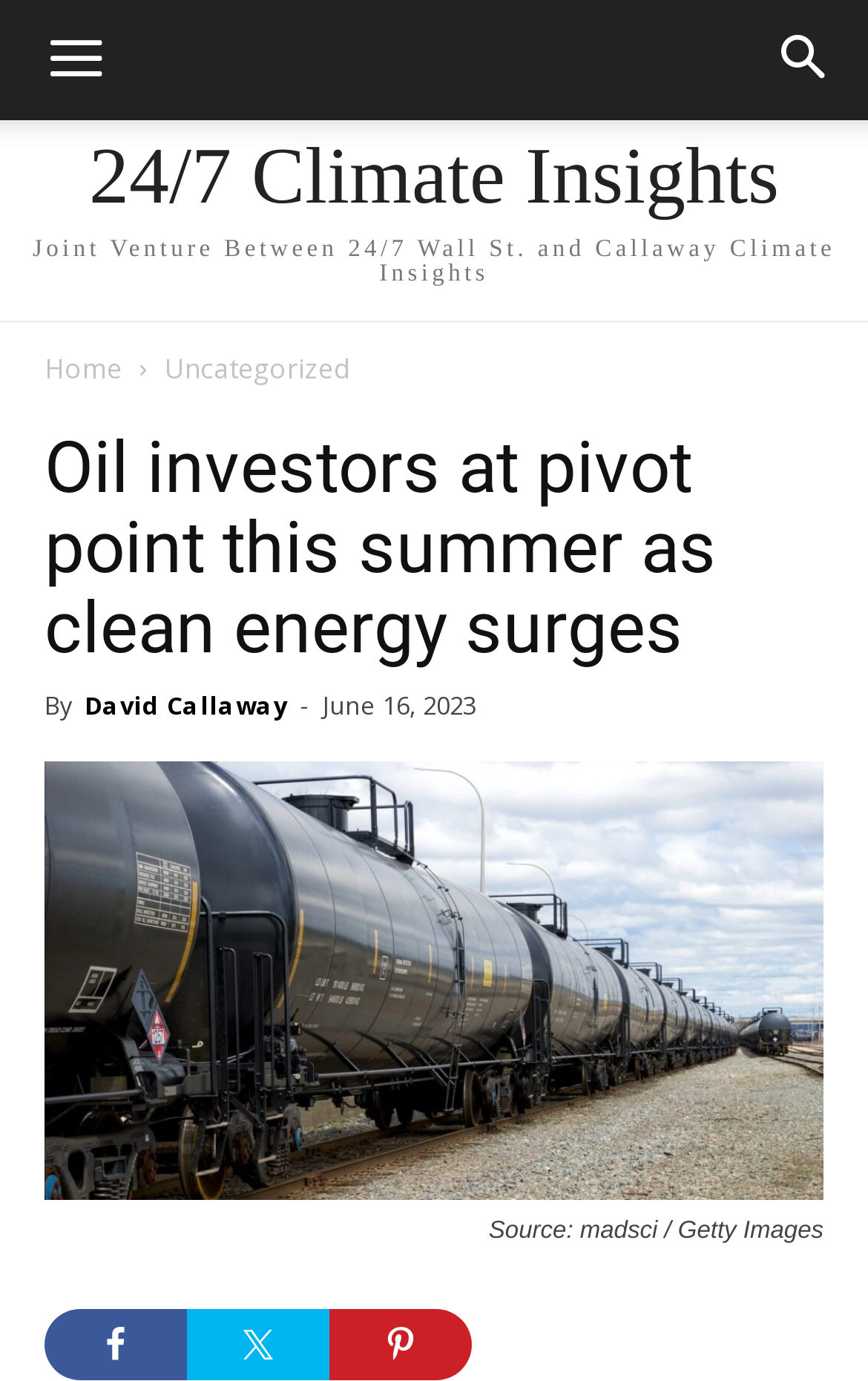From the webpage screenshot, identify the region described by David Callaway. Provide the bounding box coordinates as (top-left x, top-left y, bottom-right x, bottom-right y), with each value being a floating point number between 0 and 1.

[0.097, 0.498, 0.331, 0.522]